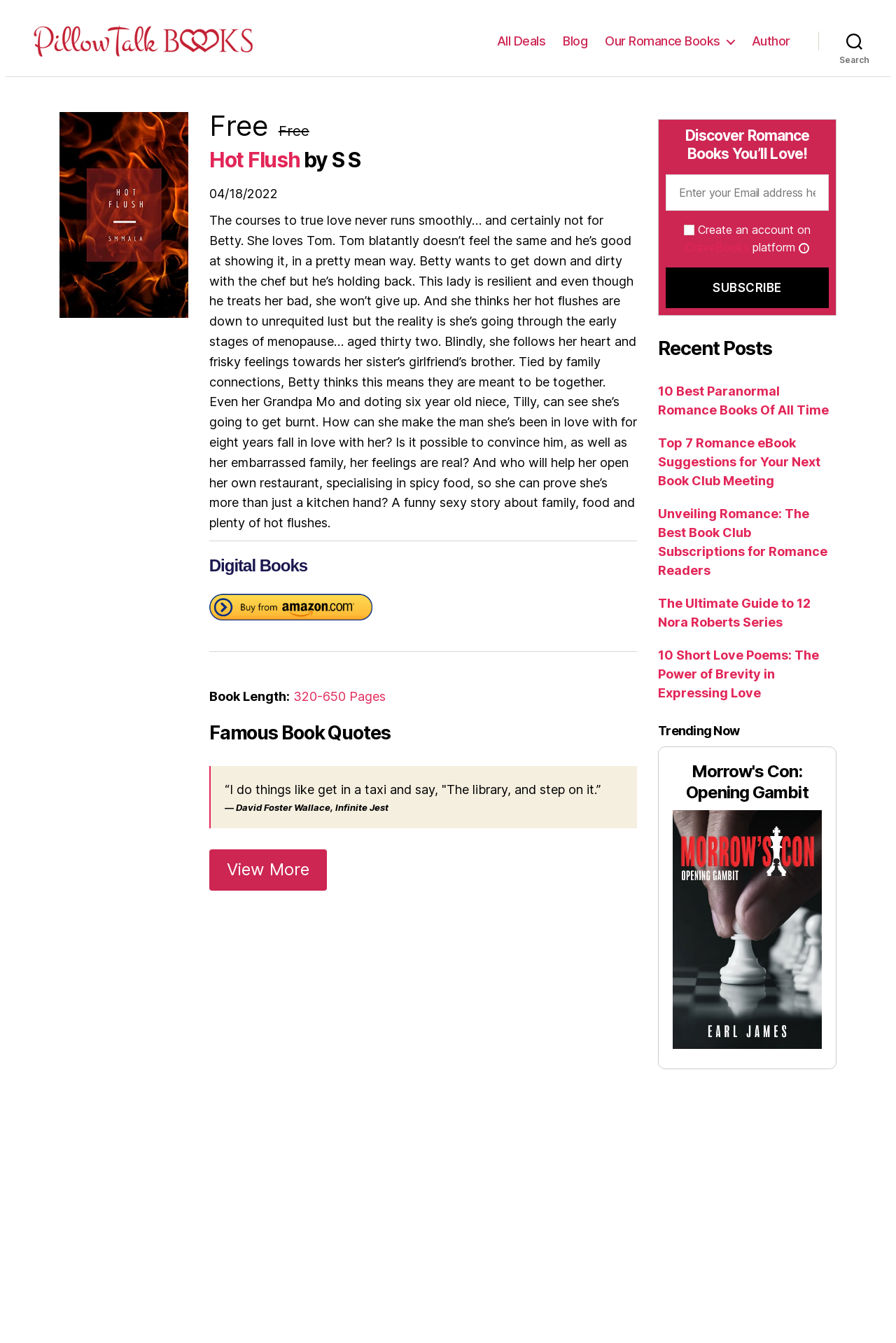What is the name of the book being described? Based on the screenshot, please respond with a single word or phrase.

Hot Flush